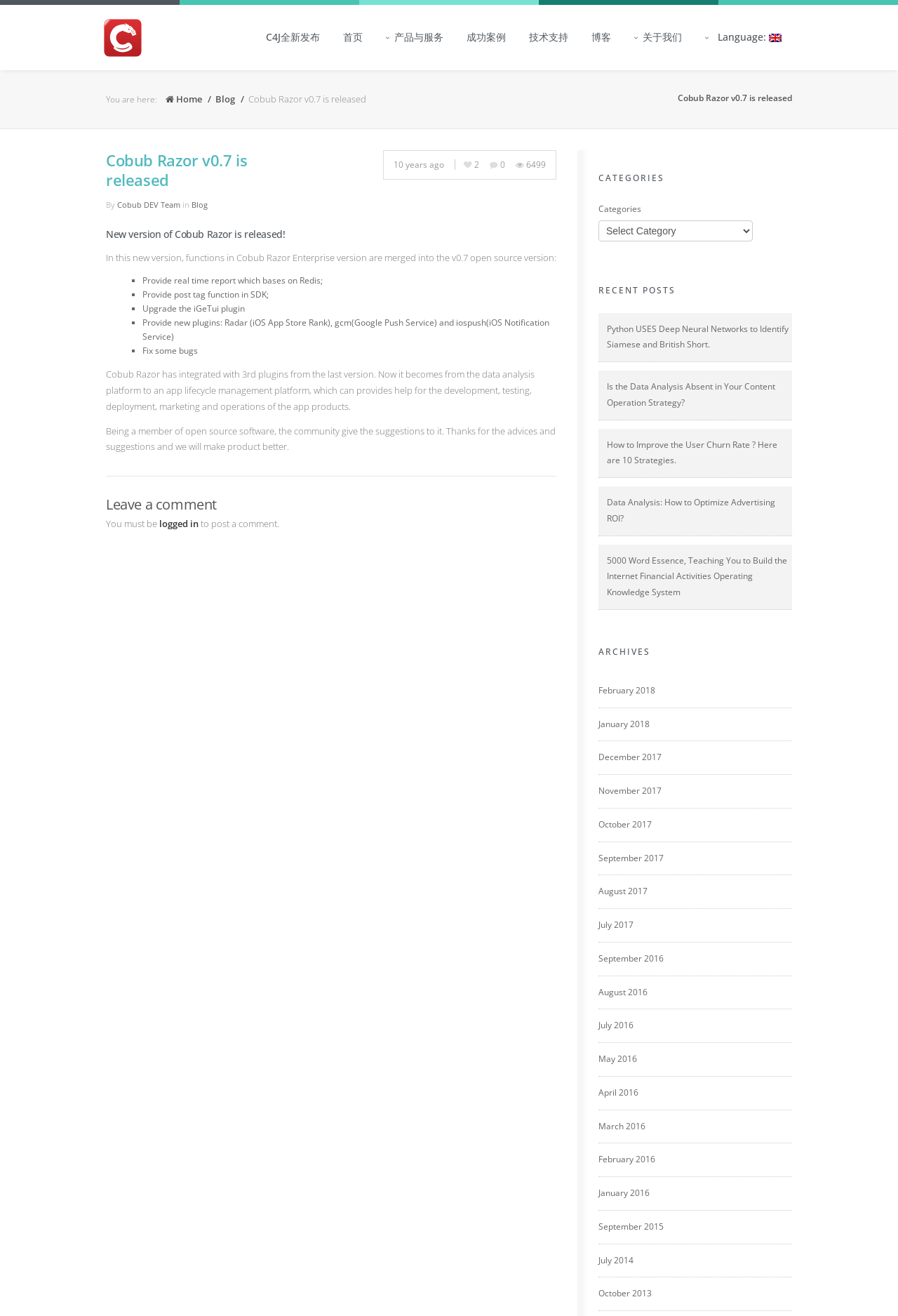Locate the coordinates of the bounding box for the clickable region that fulfills this instruction: "Leave a comment on the blog post".

[0.118, 0.378, 0.62, 0.389]